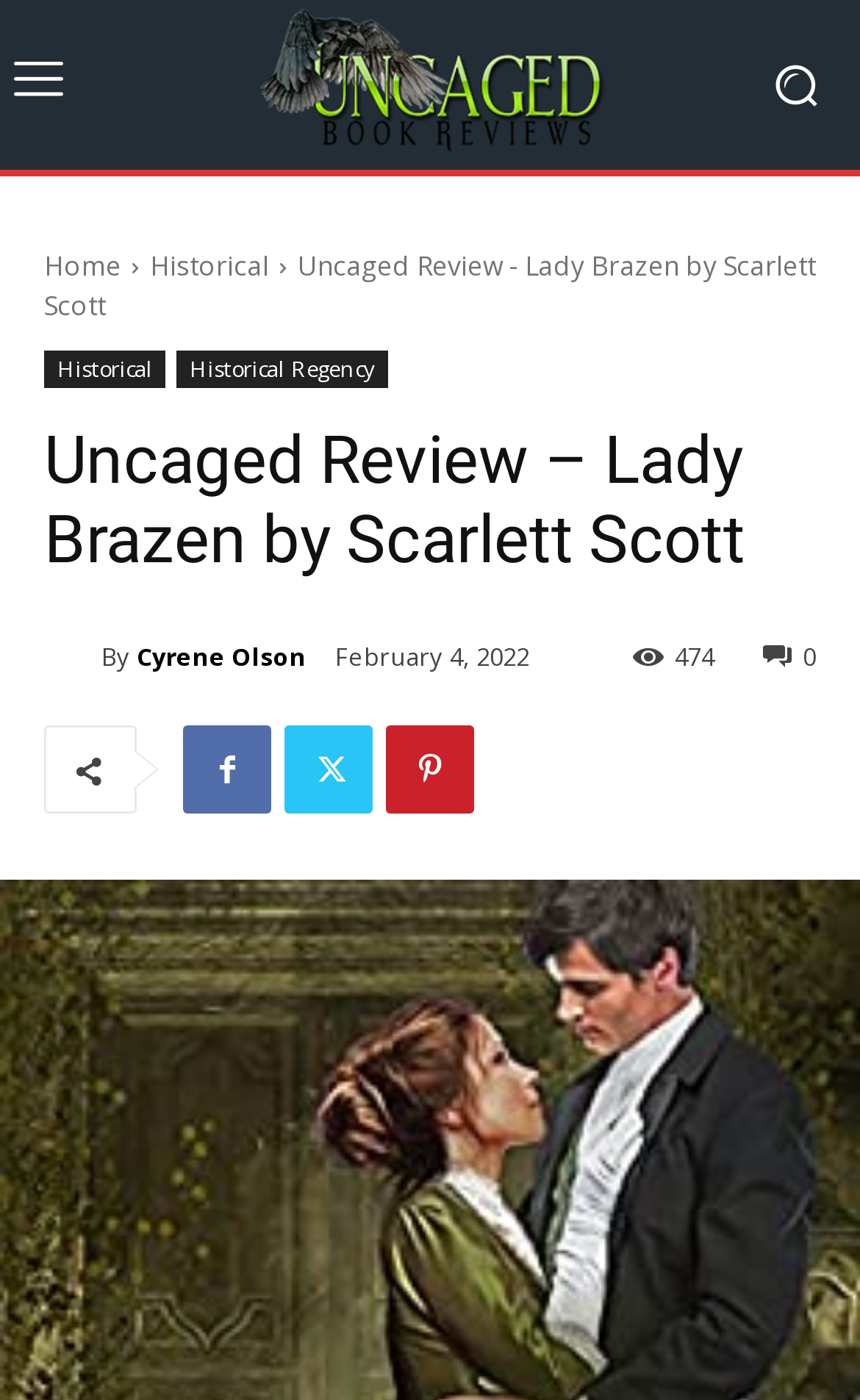Pinpoint the bounding box coordinates of the clickable element to carry out the following instruction: "Like a post."

None